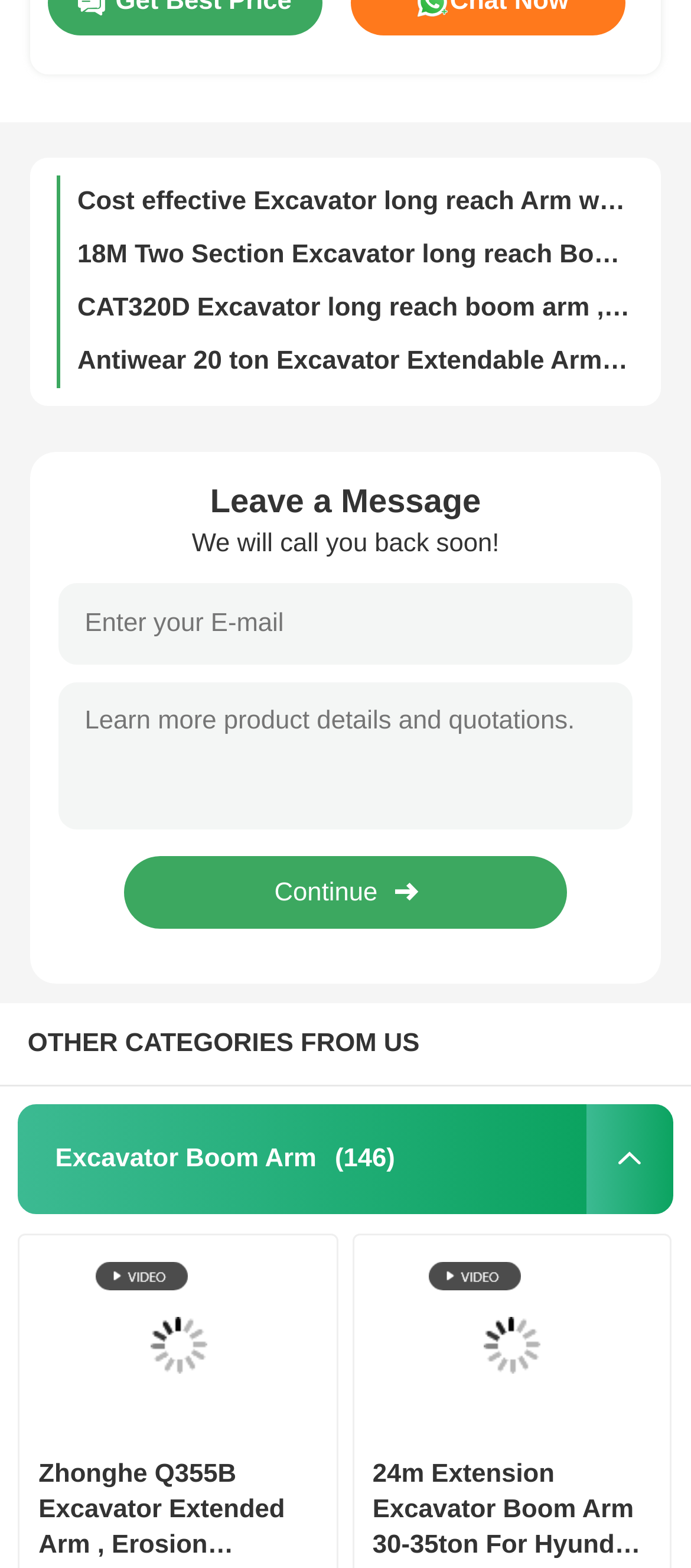Identify the bounding box coordinates of the section to be clicked to complete the task described by the following instruction: "Enter your email address in the textbox". The coordinates should be four float numbers between 0 and 1, formatted as [left, top, right, bottom].

[0.085, 0.372, 0.915, 0.423]